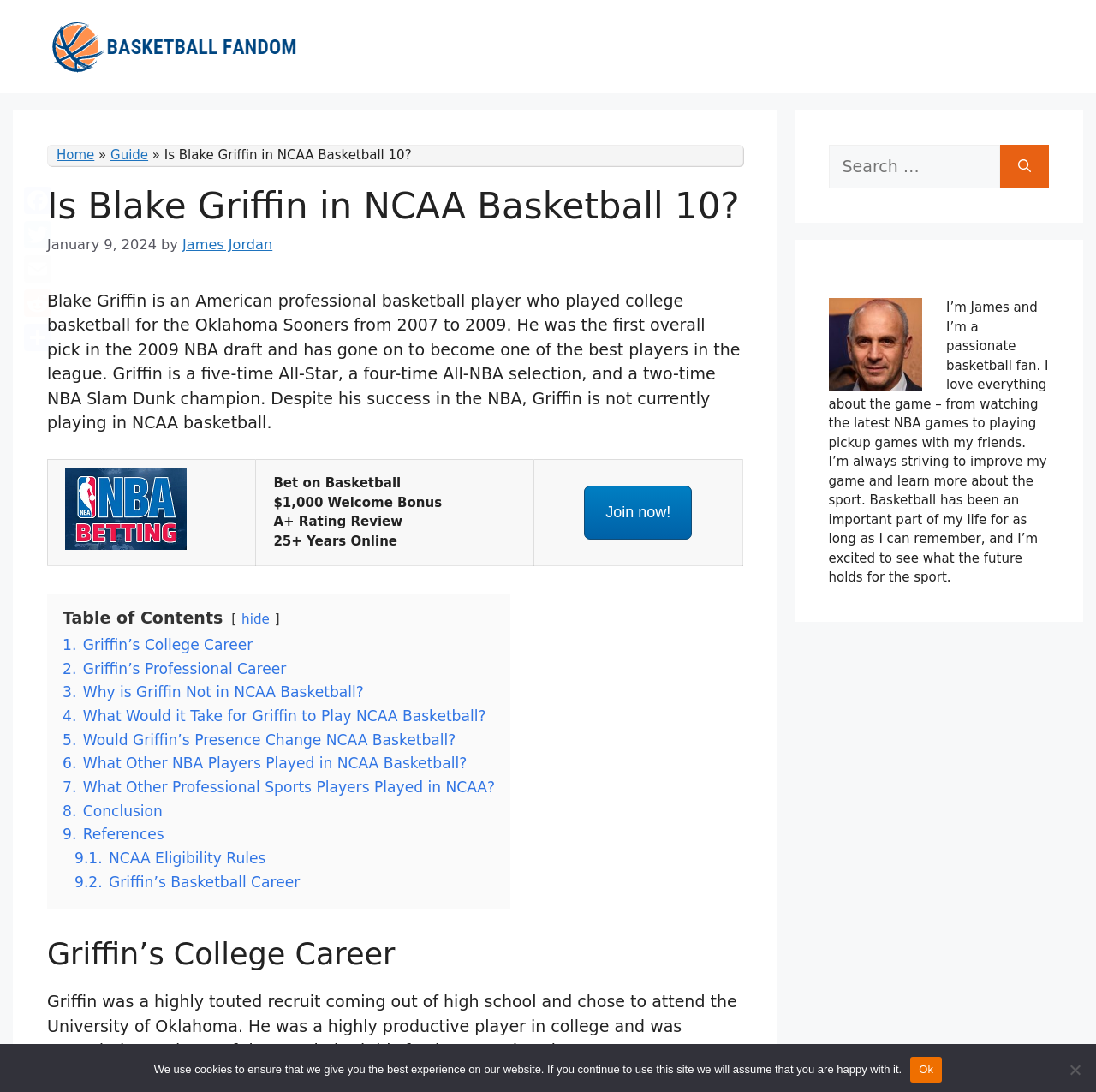Locate the bounding box coordinates of the clickable part needed for the task: "Click the 'Facebook' link".

[0.019, 0.168, 0.05, 0.199]